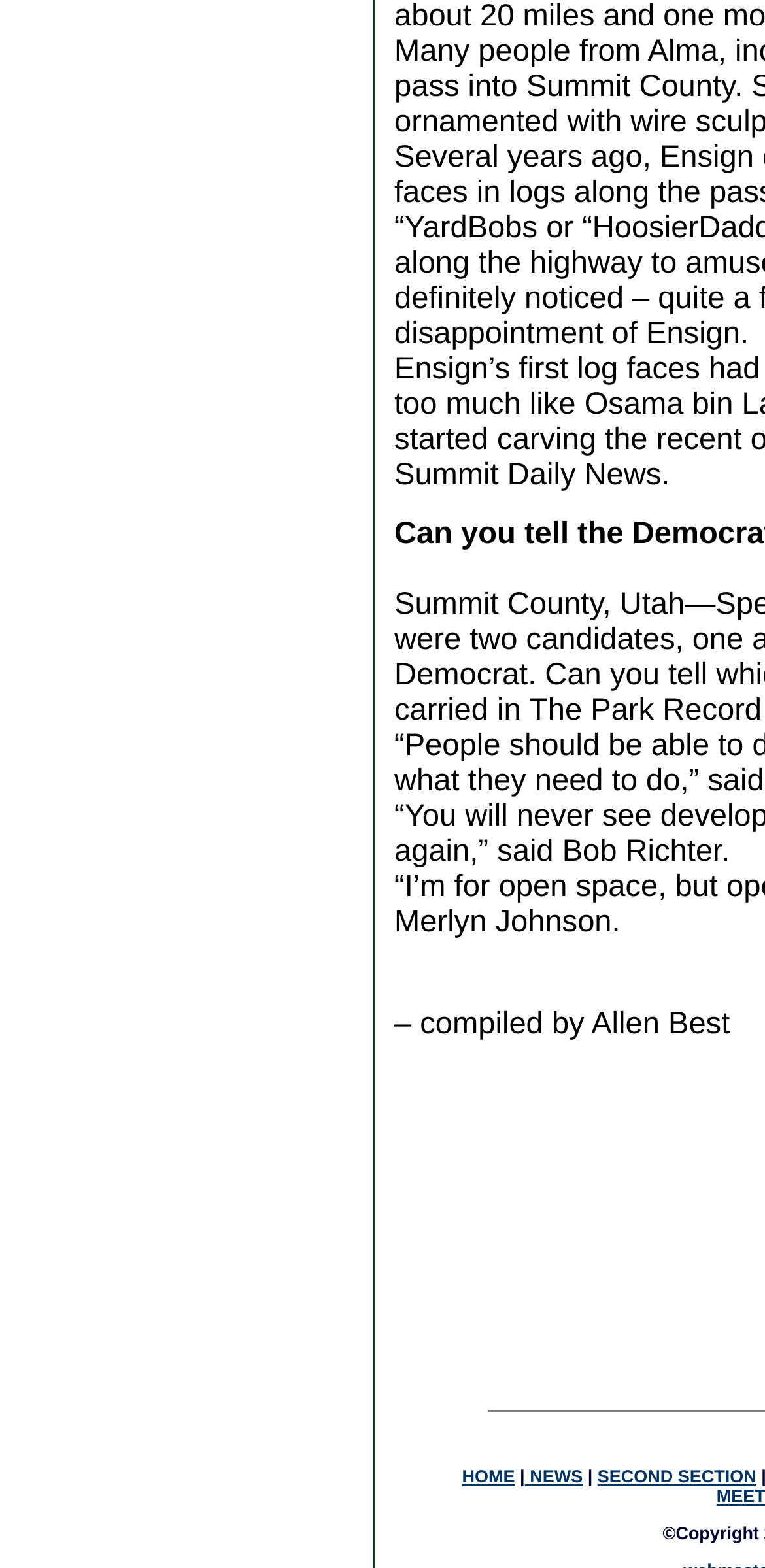Answer the following inquiry with a single word or phrase:
What is the separator between navigation links?

|